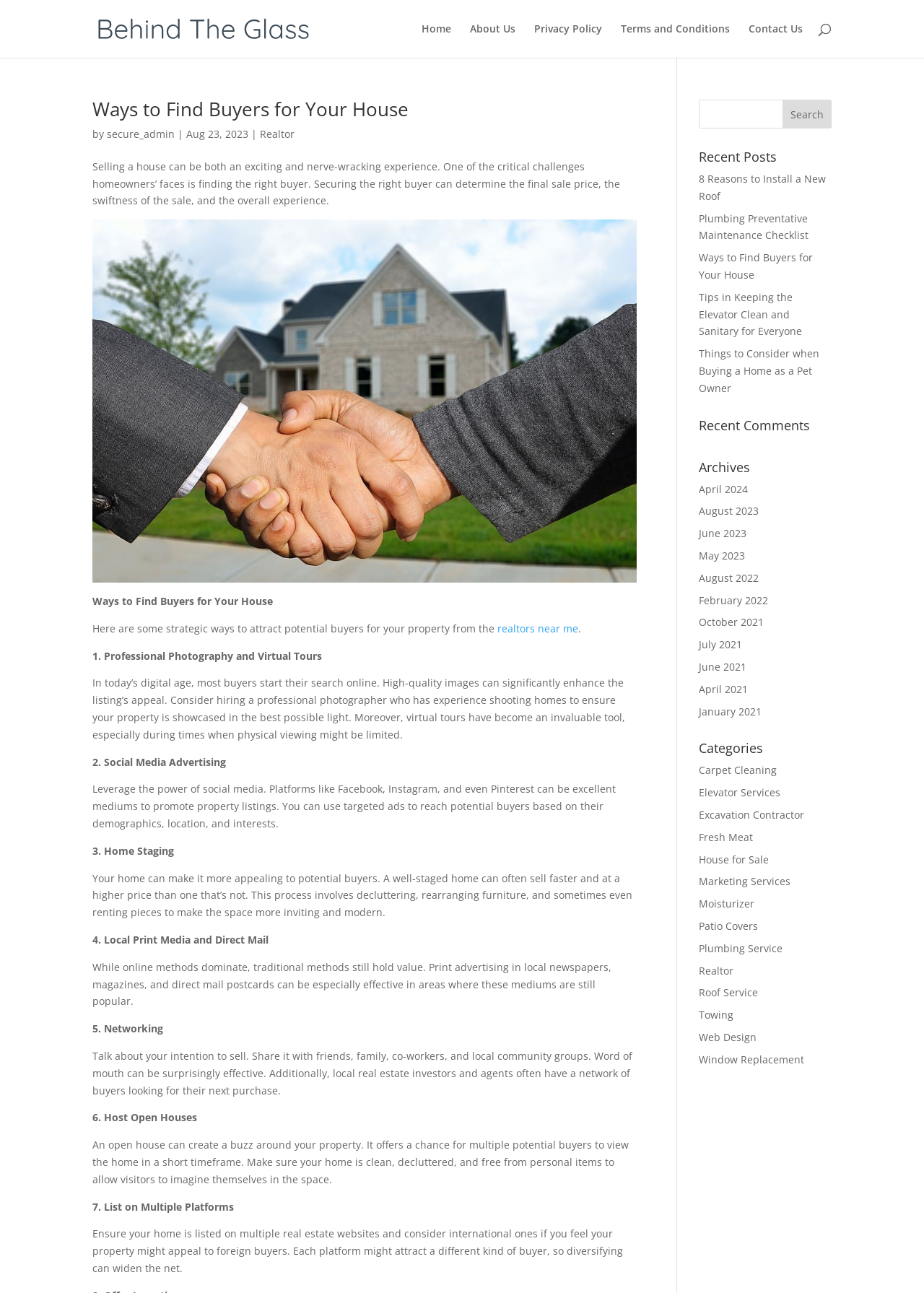Locate the bounding box coordinates of the area you need to click to fulfill this instruction: 'Click on the 'Realtor' link'. The coordinates must be in the form of four float numbers ranging from 0 to 1: [left, top, right, bottom].

[0.281, 0.098, 0.319, 0.109]